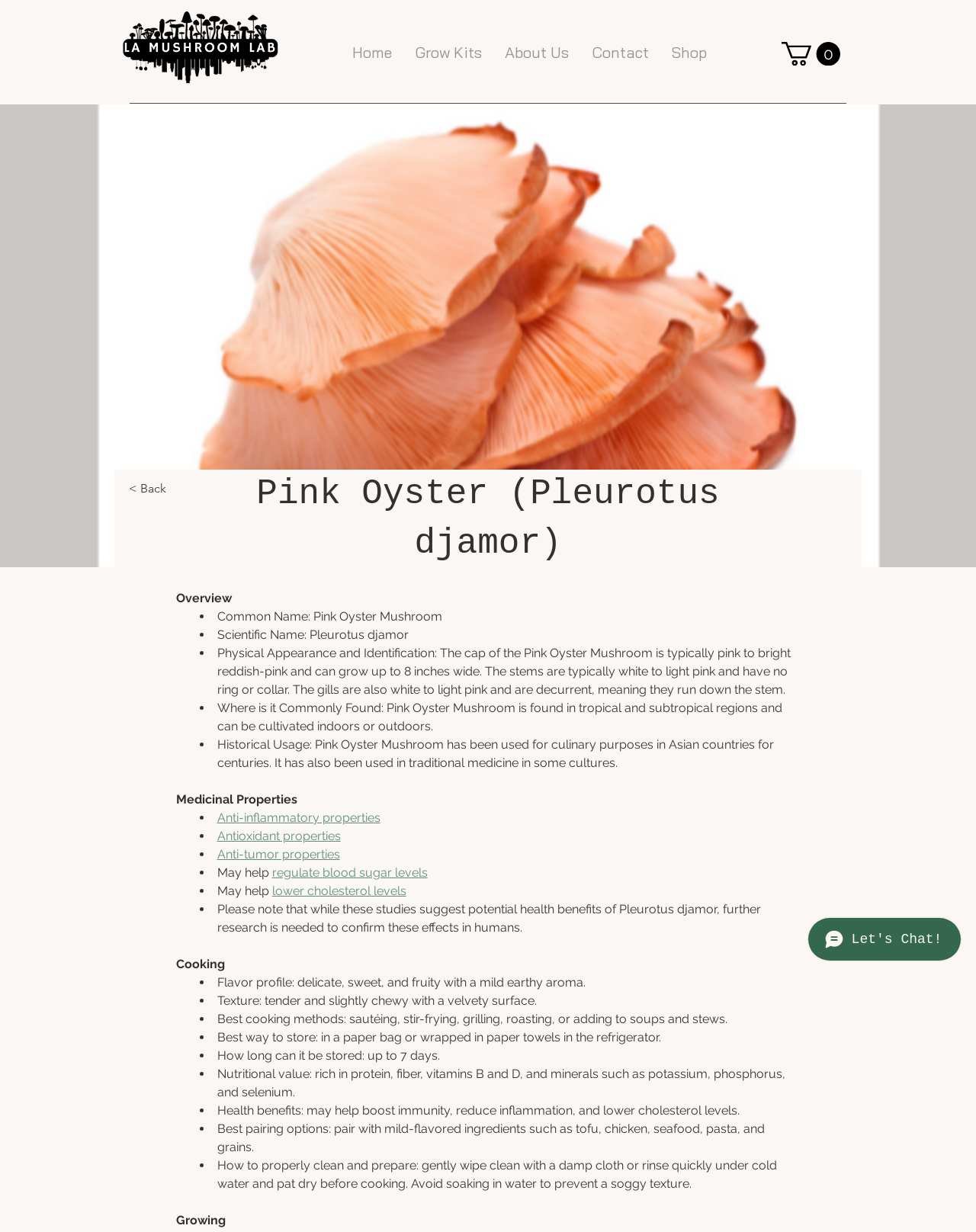Please find and provide the title of the webpage.

Pink Oyster (Pleurotus djamor)